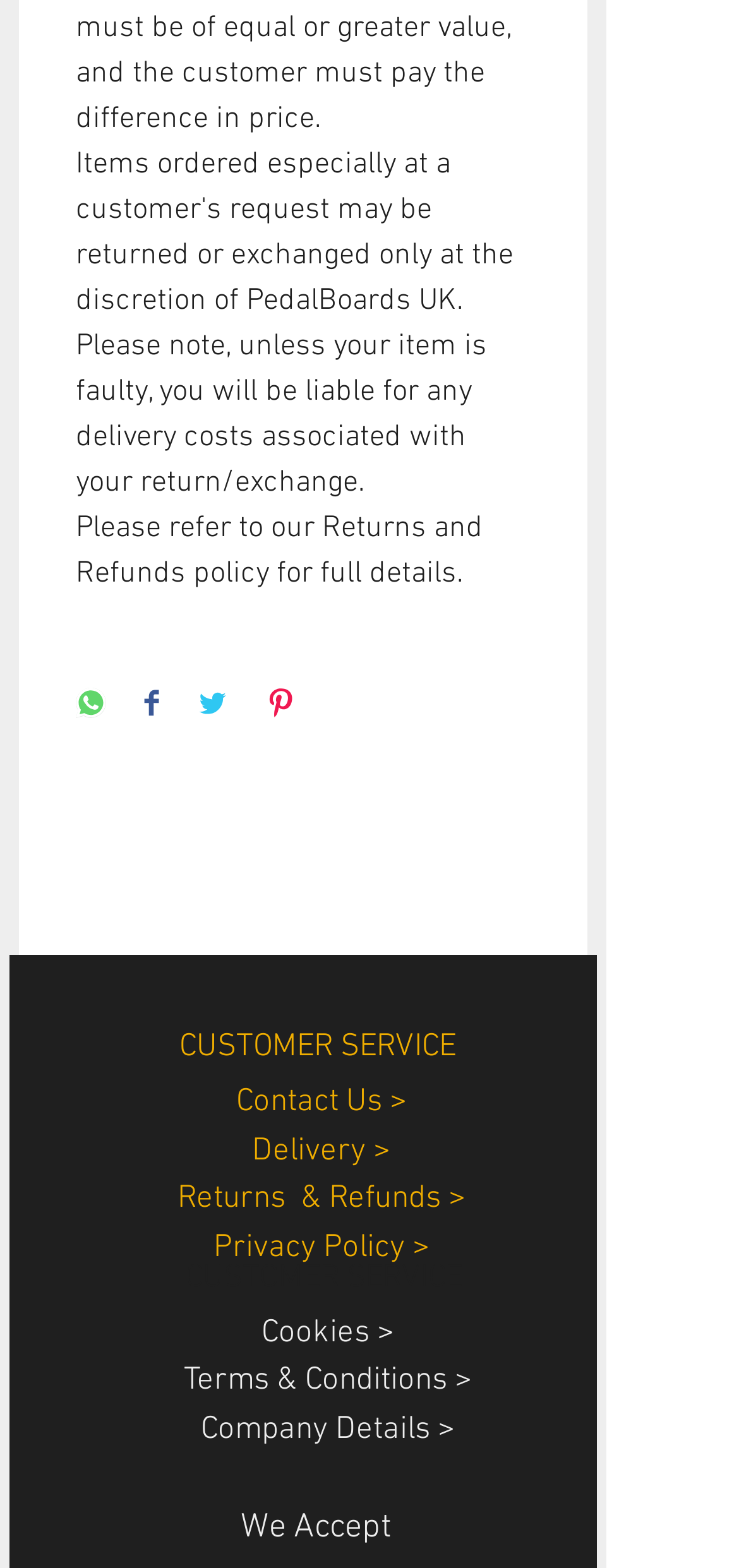Look at the image and write a detailed answer to the question: 
What is the policy mentioned in the first paragraph?

The first paragraph mentions 'Please refer to our Returns and Refunds policy for full details.' which indicates that the policy being referred to is the Returns and Refunds policy.